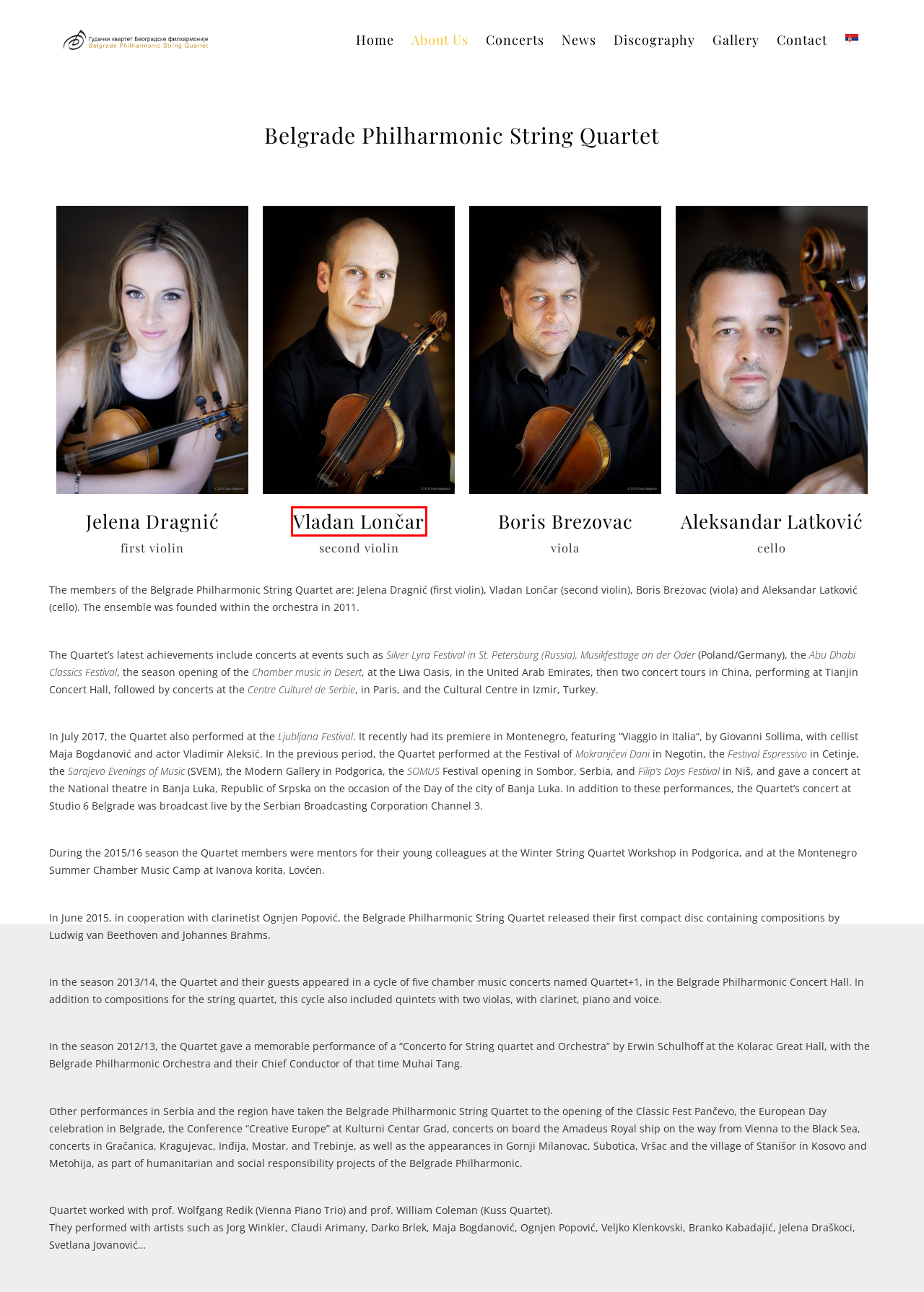Analyze the screenshot of a webpage with a red bounding box and select the webpage description that most accurately describes the new page resulting from clicking the element inside the red box. Here are the candidates:
A. Aleksandar Latković, cello – Gudački kvartet Beogradske filharmonije
B. Discography – Gudački kvartet Beogradske filharmonije
C. Boris Brezovac, viola – Gudački kvartet Beogradske filharmonije
D. News, concerts, tours & more - Belgrade Philharmonic String Quartet
E. Gudački kvartet beogradske filharmonije - O nama
F. Belgrade Philharmonic String Quartet | Official Web Page
G. Vladan Lončar – Gudački kvartet Beogradske filharmonije
H. Concerts – Gudački kvartet Beogradske filharmonije

G